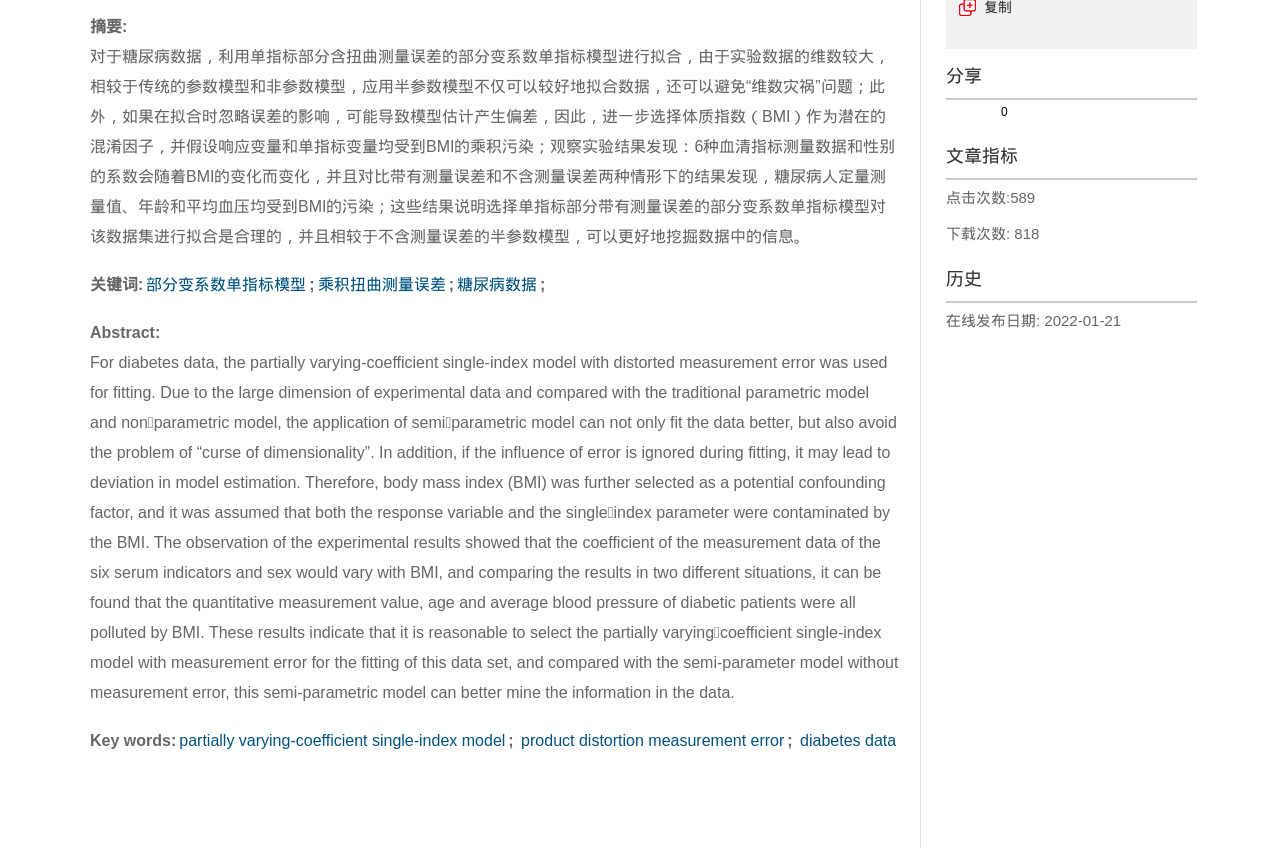Based on the description "partially varying-coefficient single-index model", find the bounding box of the specified UI element.

[0.14, 0.864, 0.395, 0.884]